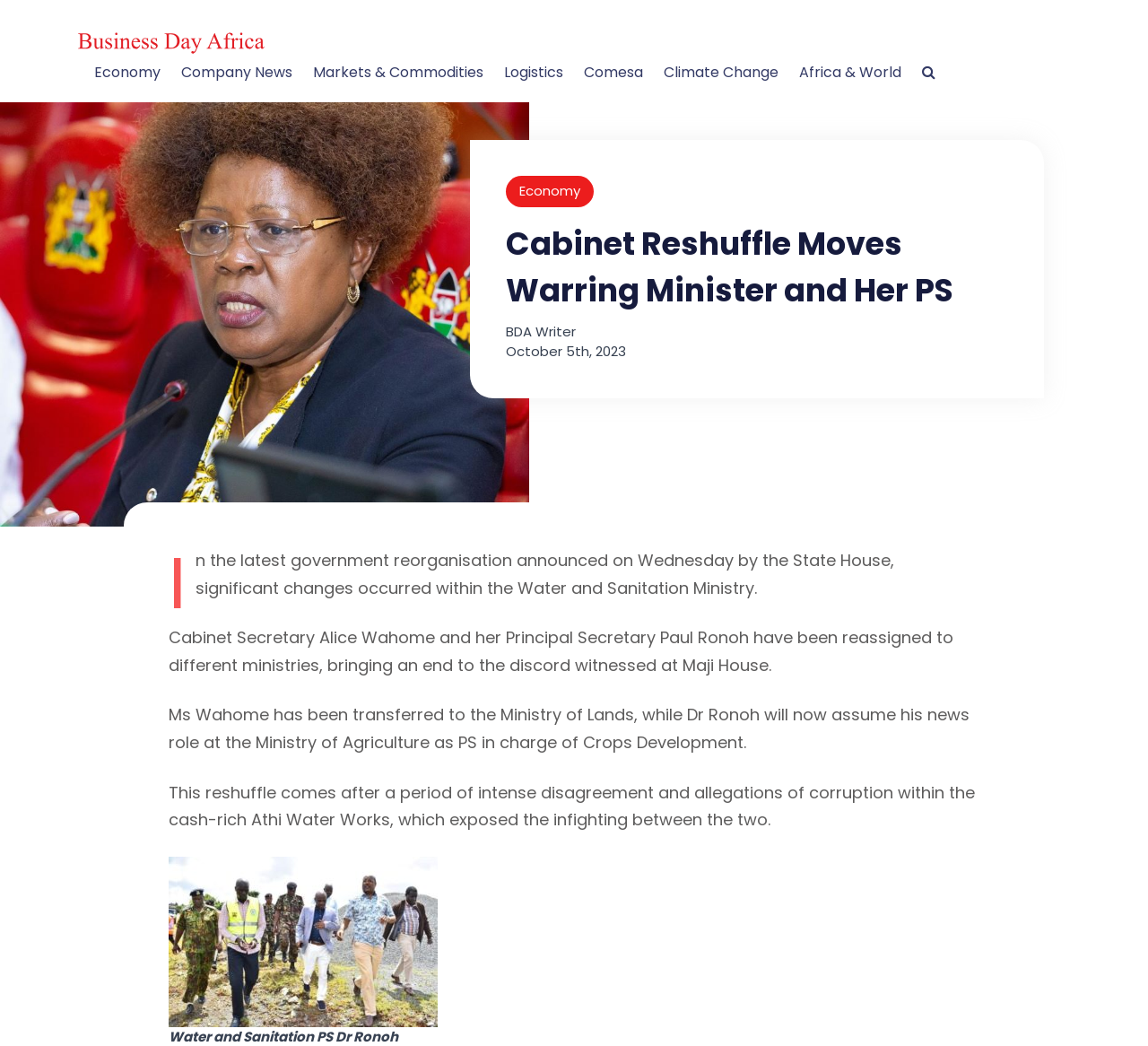Based on the image, provide a detailed and complete answer to the question: 
What is the new role of Dr Ronoh?

According to the article, Dr Ronoh will now assume his new role at the Ministry of Agriculture as PS in charge of Crops Development.